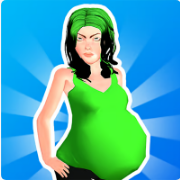What is the game's theme about?
Based on the image, provide your answer in one word or phrase.

choosing the right dad